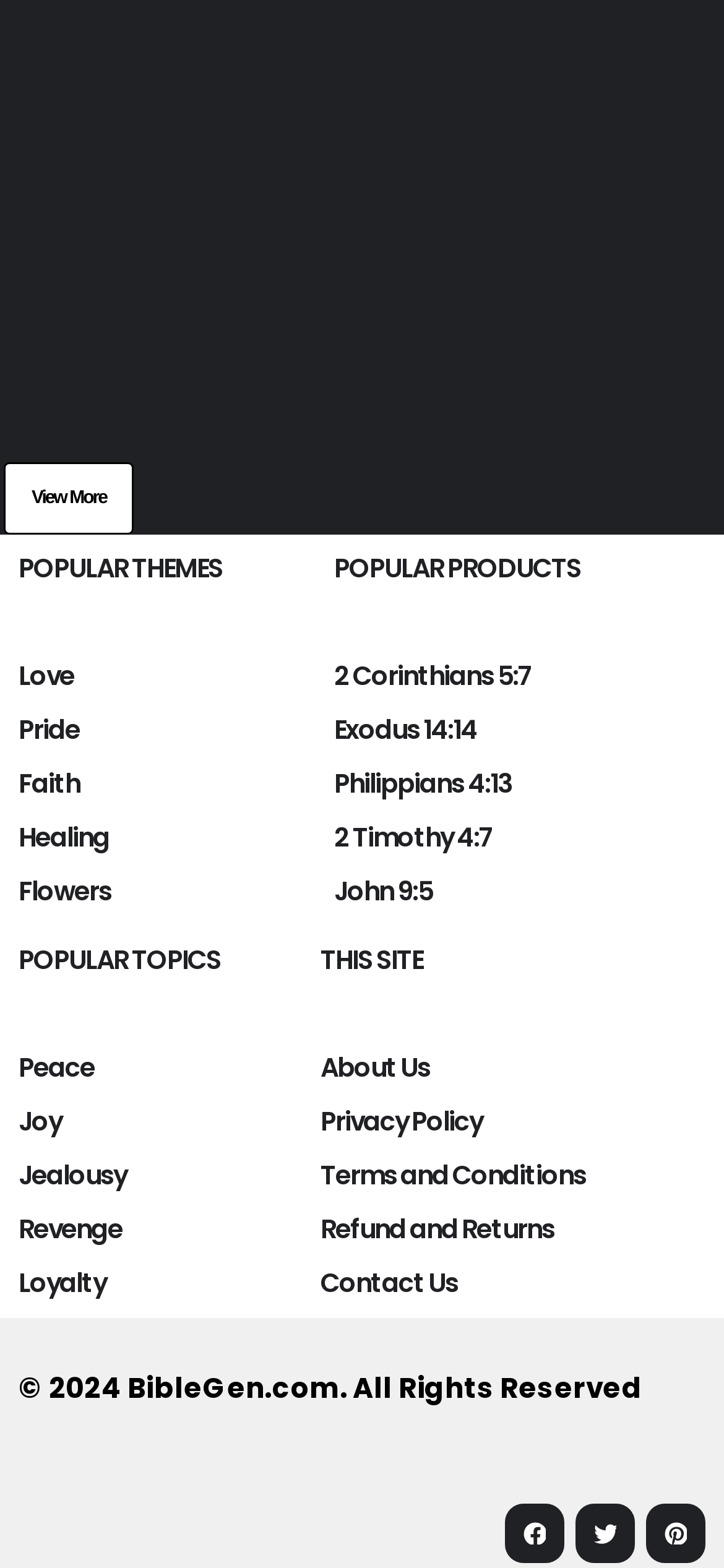Please specify the bounding box coordinates for the clickable region that will help you carry out the instruction: "Learn about Peace".

[0.026, 0.672, 0.391, 0.692]